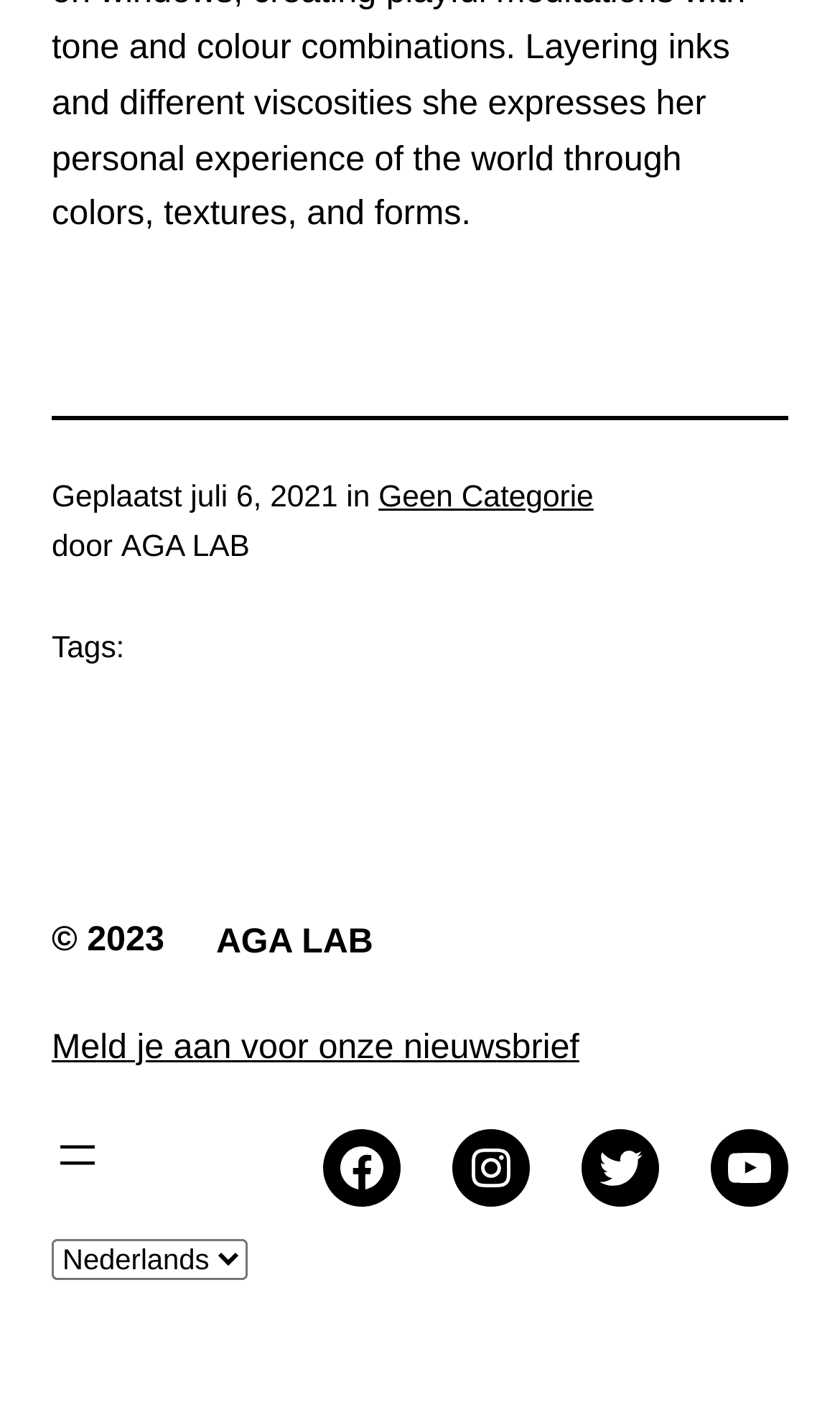Please identify the coordinates of the bounding box that should be clicked to fulfill this instruction: "Follow on Facebook".

[0.385, 0.8, 0.477, 0.855]